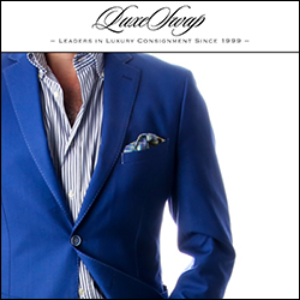Carefully examine the image and provide an in-depth answer to the question: What type of fashion does the brand specialize in?

The caption states that the brand's slogan declares it as 'LEADERS IN LUXURY CONSIGNMENT SINCE 1999', which implies that the brand specializes in luxury consignment fashion.